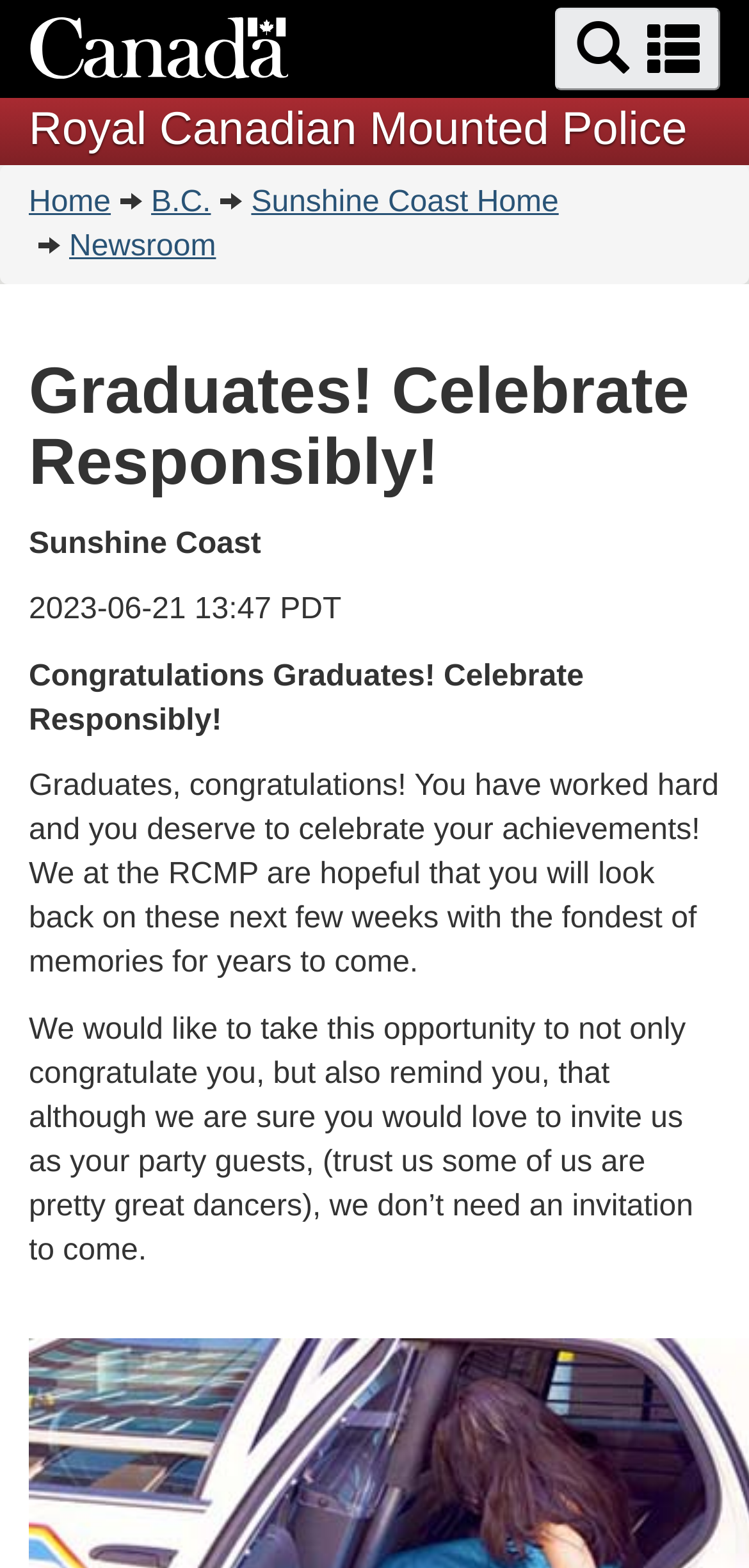Using the information in the image, could you please answer the following question in detail:
What is the name of the police force?

I found the answer by looking at the link element with the text 'Royal Canadian Mounted Police' which is located at the top of the webpage, indicating the organization responsible for the content.